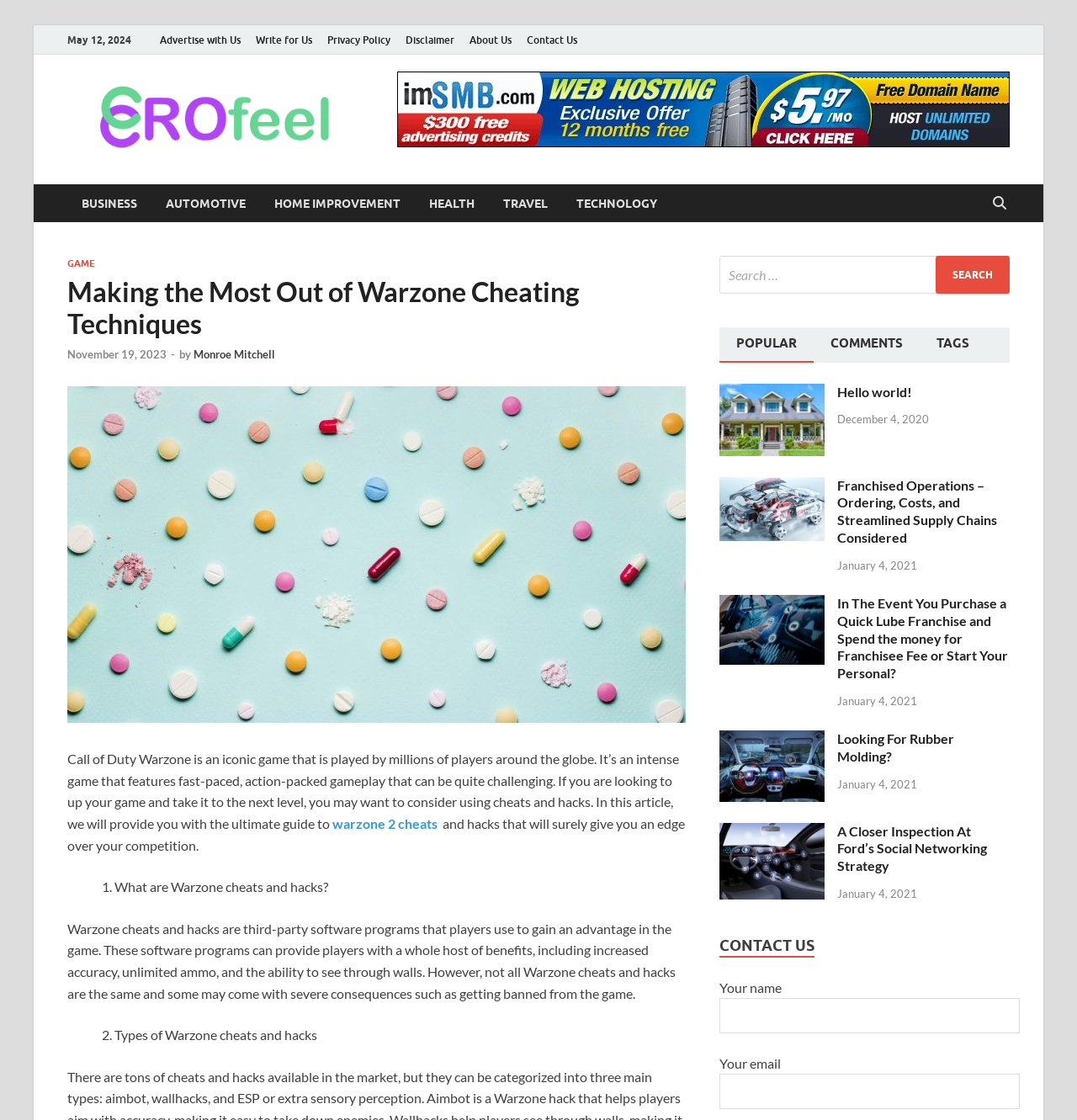Provide the bounding box coordinates of the HTML element described by the text: "Looking For Rubber Molding?".

[0.777, 0.652, 0.886, 0.682]